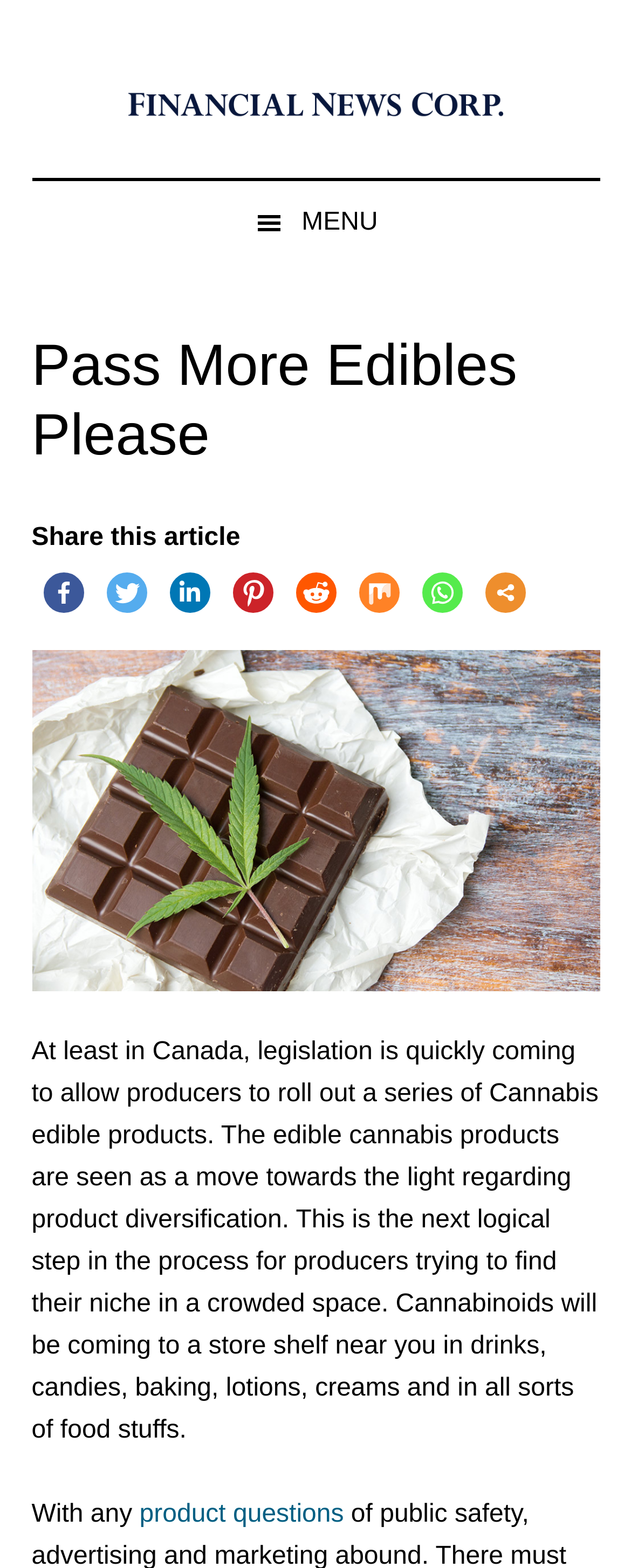Please identify the bounding box coordinates of the clickable area that will allow you to execute the instruction: "Click the 'Facebook' share button".

[0.055, 0.36, 0.145, 0.396]